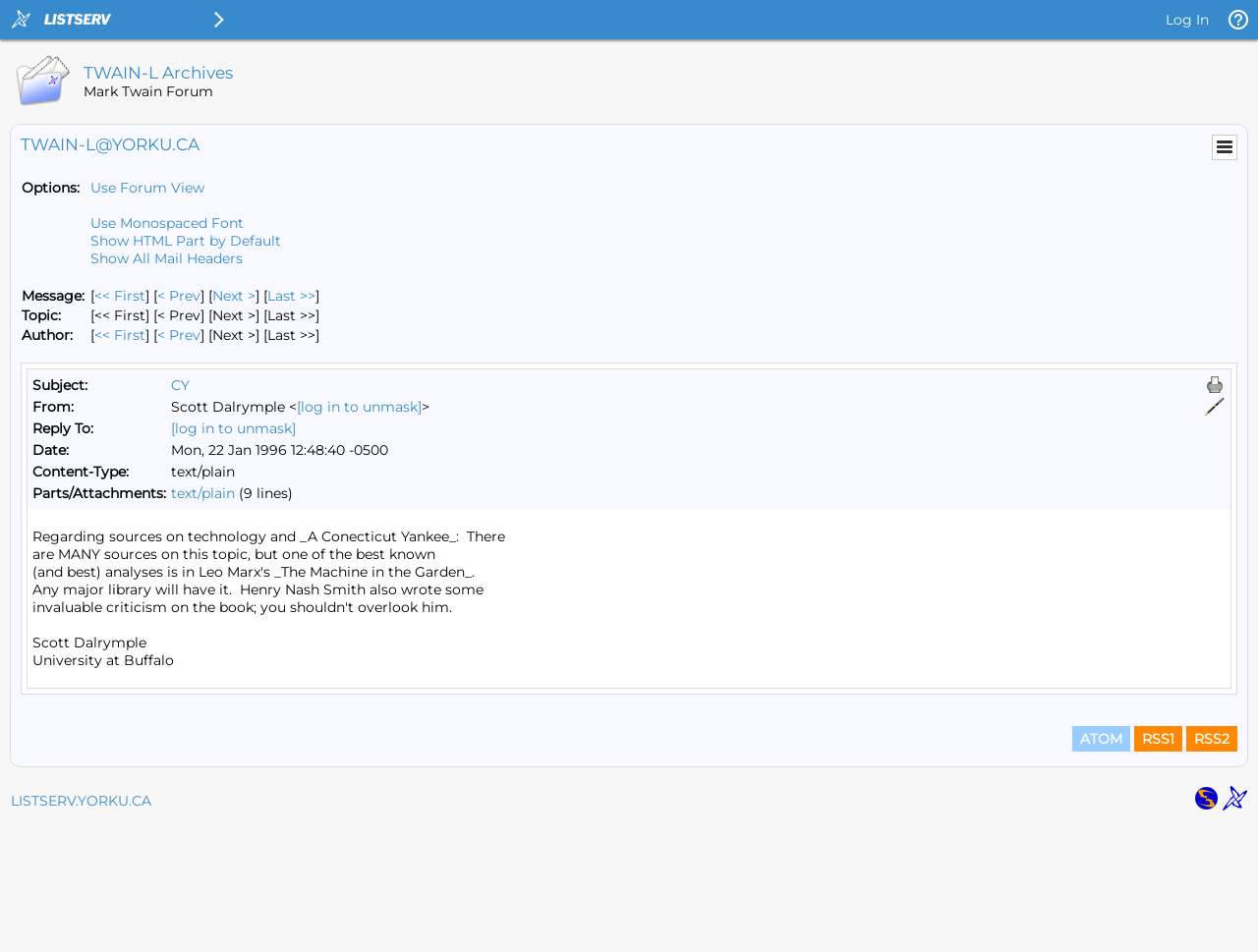Please find the bounding box coordinates of the clickable region needed to complete the following instruction: "Print the message". The bounding box coordinates must consist of four float numbers between 0 and 1, i.e., [left, top, right, bottom].

[0.957, 0.393, 0.974, 0.416]